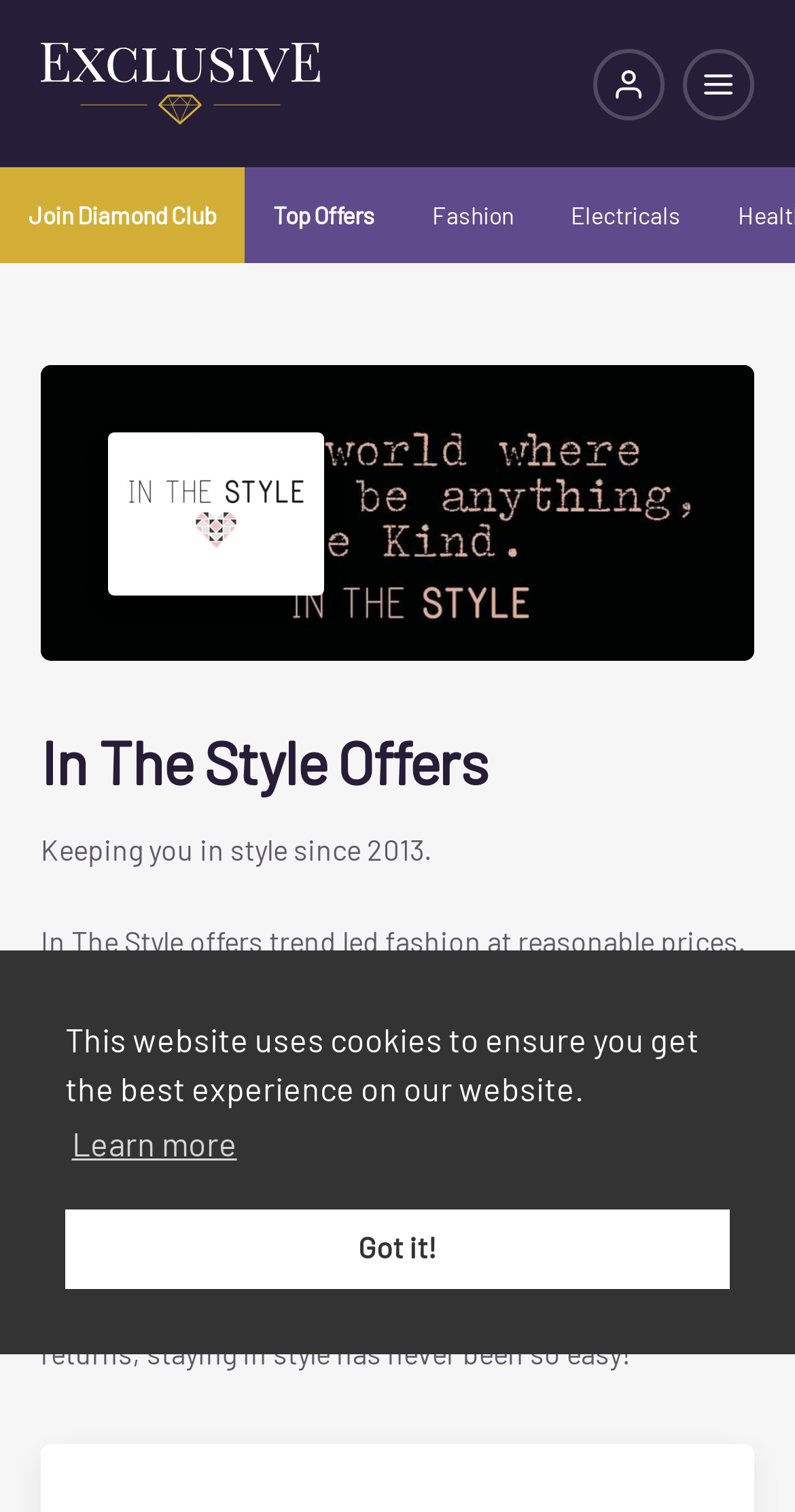Give a detailed account of the webpage.

This webpage is about In The Style, a fashion brand, and its exclusive rewards. At the top of the page, there is a cookie consent dialog with a message explaining the use of cookies on the website. The dialog has two buttons: "Learn more about cookies" and "Dismiss cookie message".

Below the cookie dialog, there is a navigation menu with links to "Exclusive Rewards", "Login", and "Open mobile navigation". The "Exclusive Rewards" link is accompanied by an image with the same text.

On the left side of the page, there are four links: "Join Diamond Club", "Top Offers", "Fashion", and "Electricals". The "Electricals" link is positioned at the bottom of this section.

In the main content area, there is a large image of the In The Style logo, followed by a heading "In The Style Offers". Below the heading, there are three paragraphs of text describing the brand's mission and values. The text explains that In The Style offers trendy fashion at affordable prices, aims to redefine fast fashion, and empowers women to feel confident about themselves.

There are no other notable elements on the page.